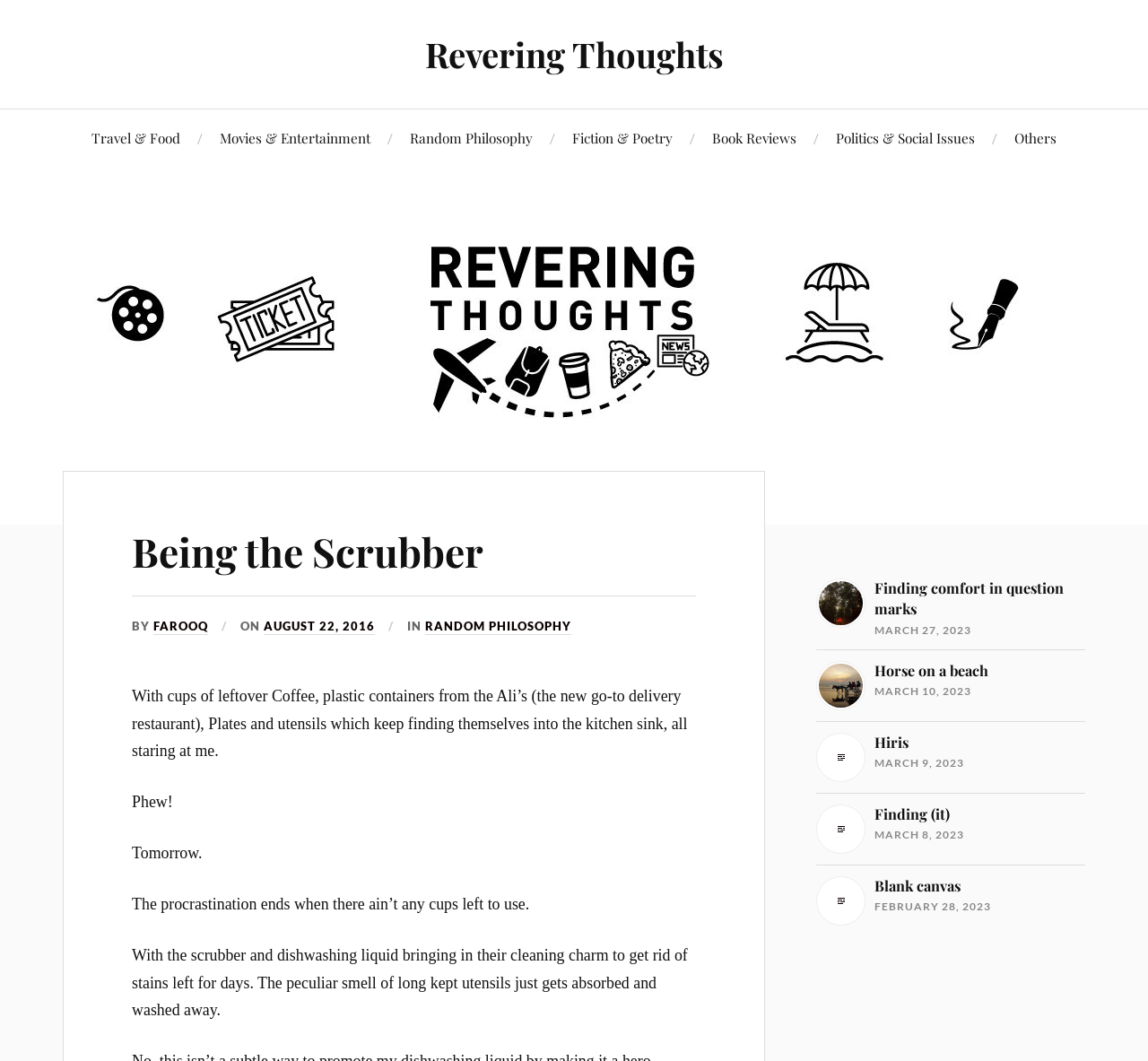What is the author's name?
Look at the screenshot and respond with one word or a short phrase.

FAROOQ